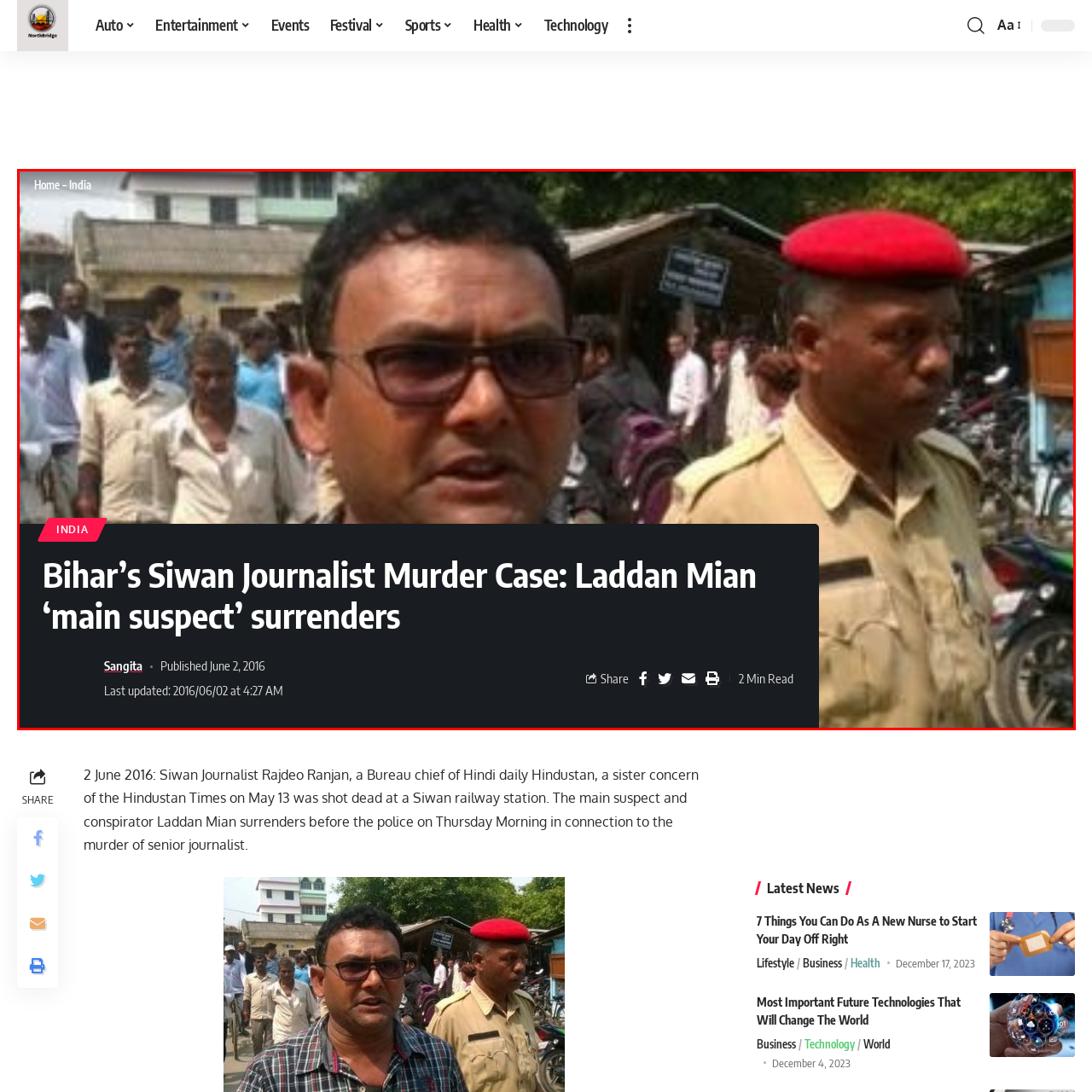Please analyze the portion of the image highlighted by the red bounding box and respond to the following question with a detailed explanation based on what you see: Is a police officer present in the image?

The image shows a police officer accompanying Laddan Mian, securely overseeing the situation, suggesting a significant law enforcement presence.